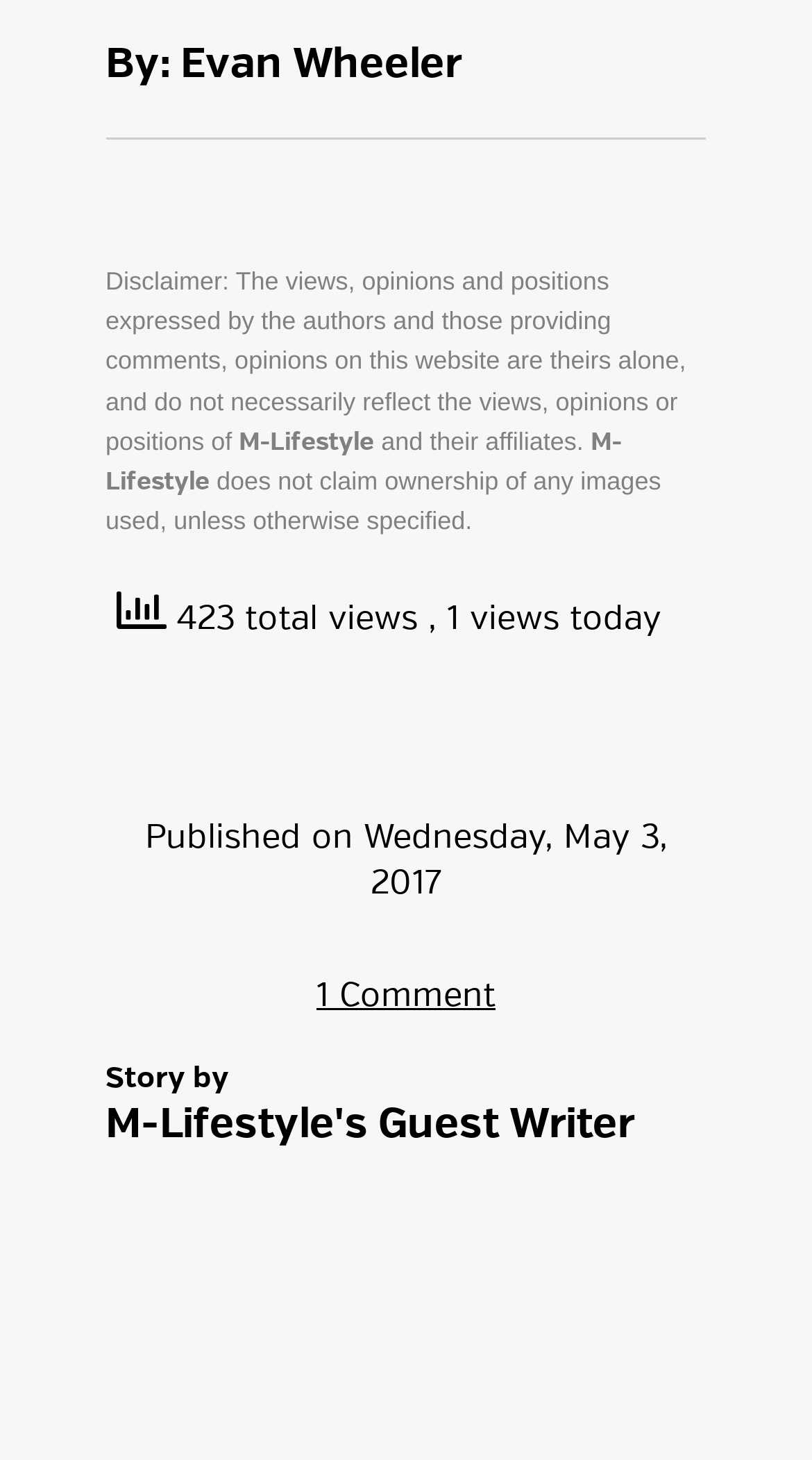Please identify the bounding box coordinates of where to click in order to follow the instruction: "Visit the author's page".

[0.13, 0.756, 0.781, 0.786]